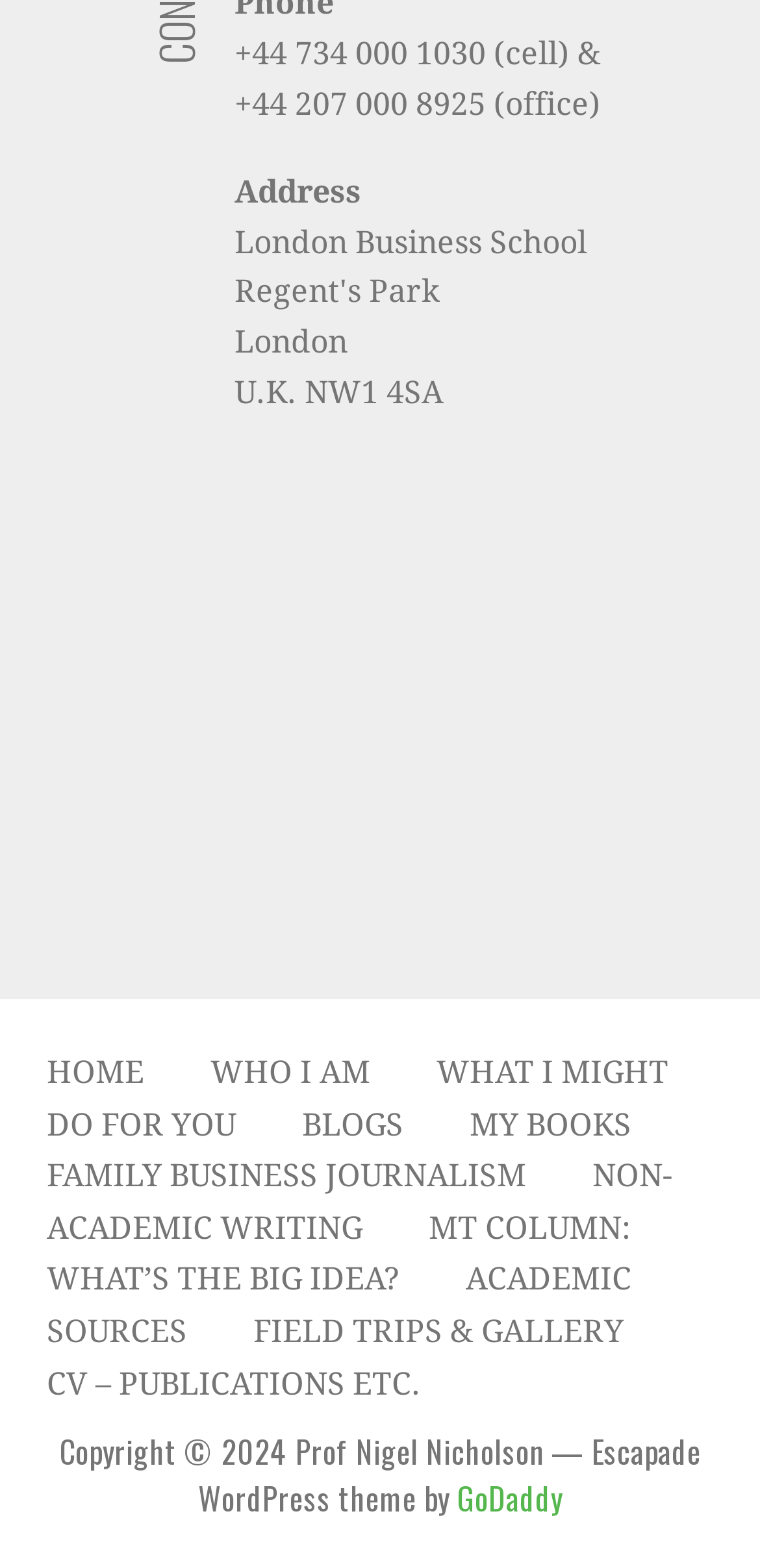Point out the bounding box coordinates of the section to click in order to follow this instruction: "go to FAMILY BUSINESS JOURNALISM".

[0.062, 0.738, 0.692, 0.762]